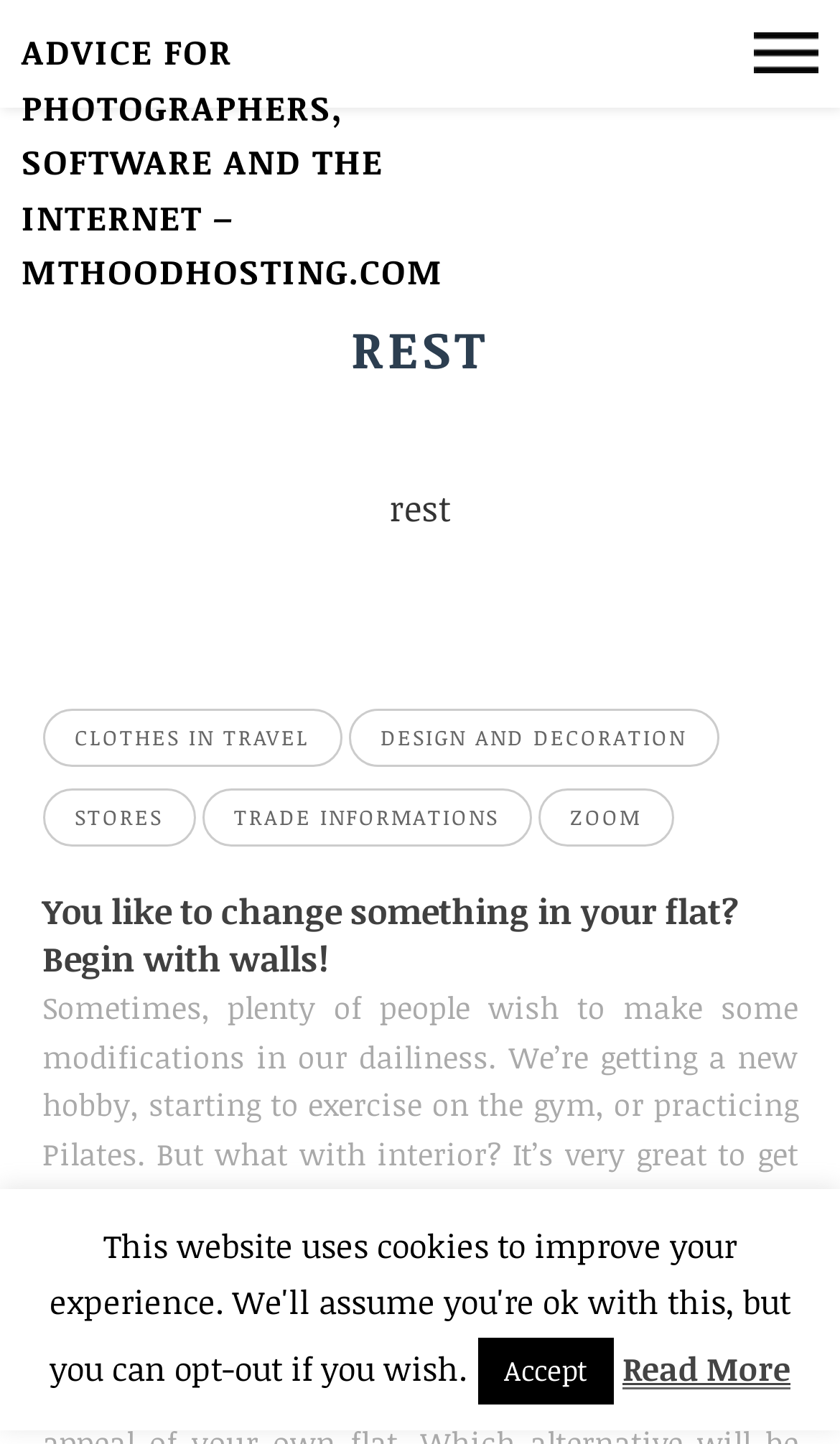From the details in the image, provide a thorough response to the question: What is the topic of the article mentioned on the webpage?

The link 'You like to change something in your flat? Begin with walls!' suggests that the article is related to home decoration, specifically changing the walls of a flat.